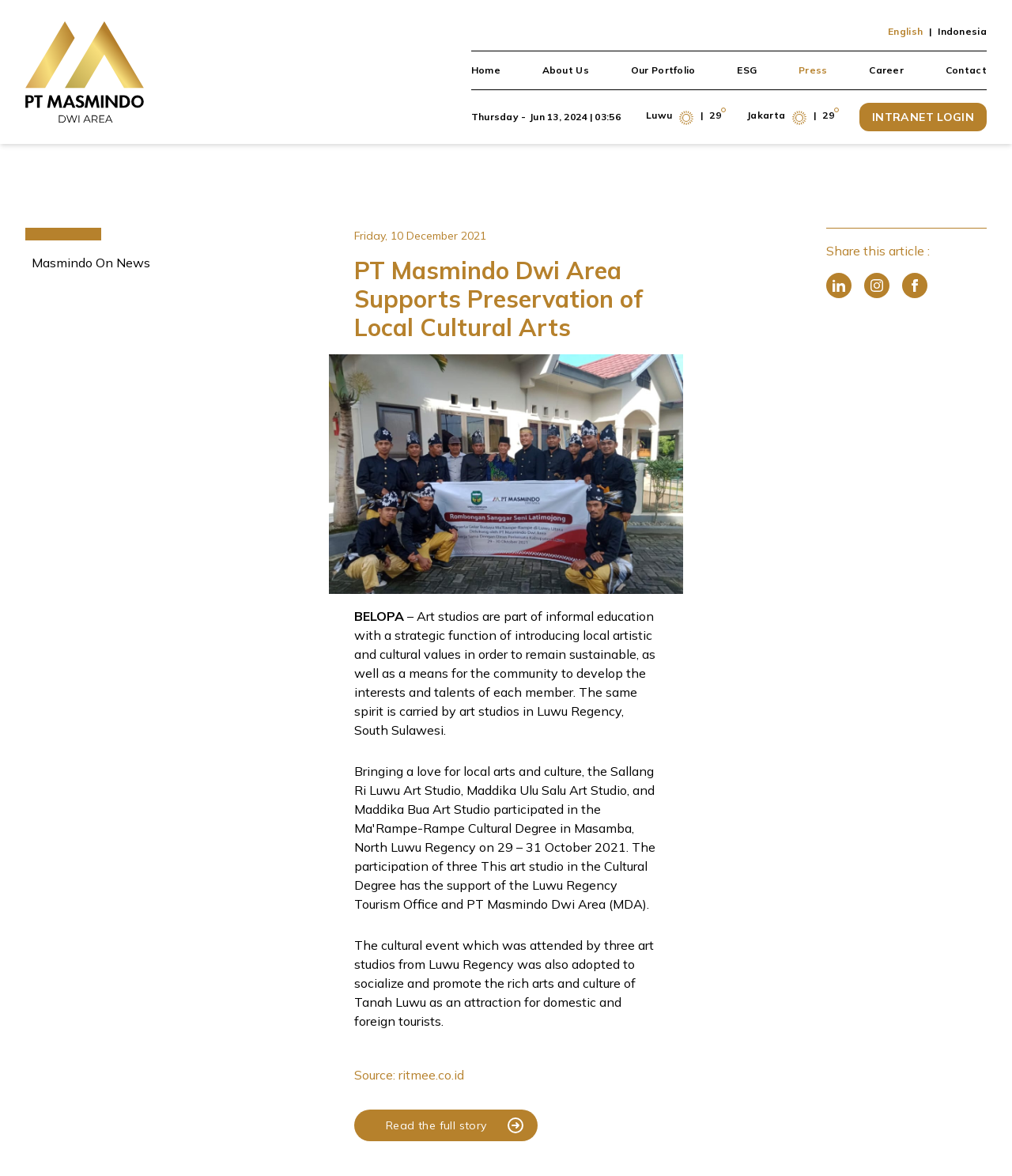Given the element description "Press" in the screenshot, predict the bounding box coordinates of that UI element.

[0.789, 0.054, 0.818, 0.065]